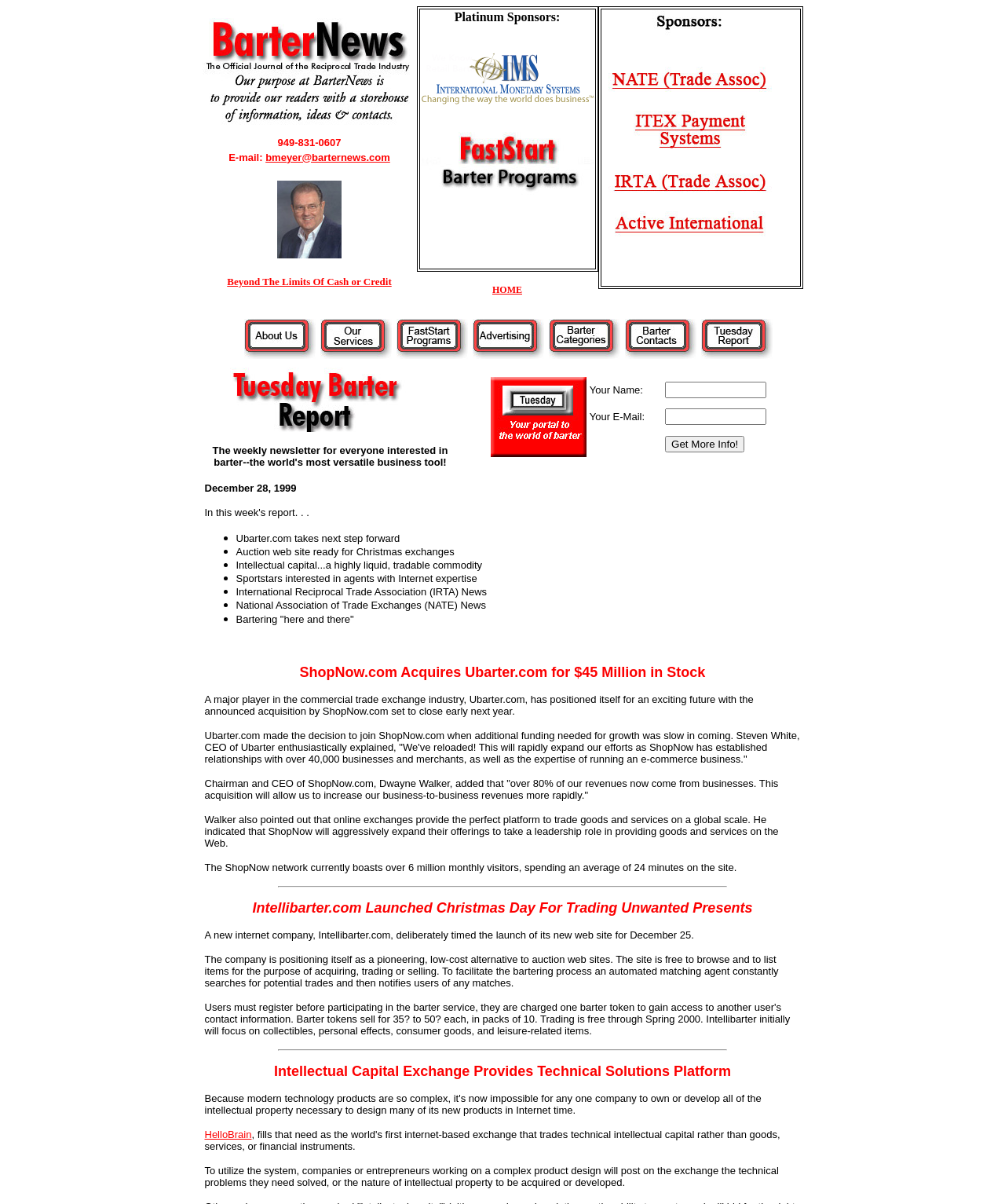Please locate the clickable area by providing the bounding box coordinates to follow this instruction: "email Bob Meyer".

[0.264, 0.126, 0.388, 0.135]